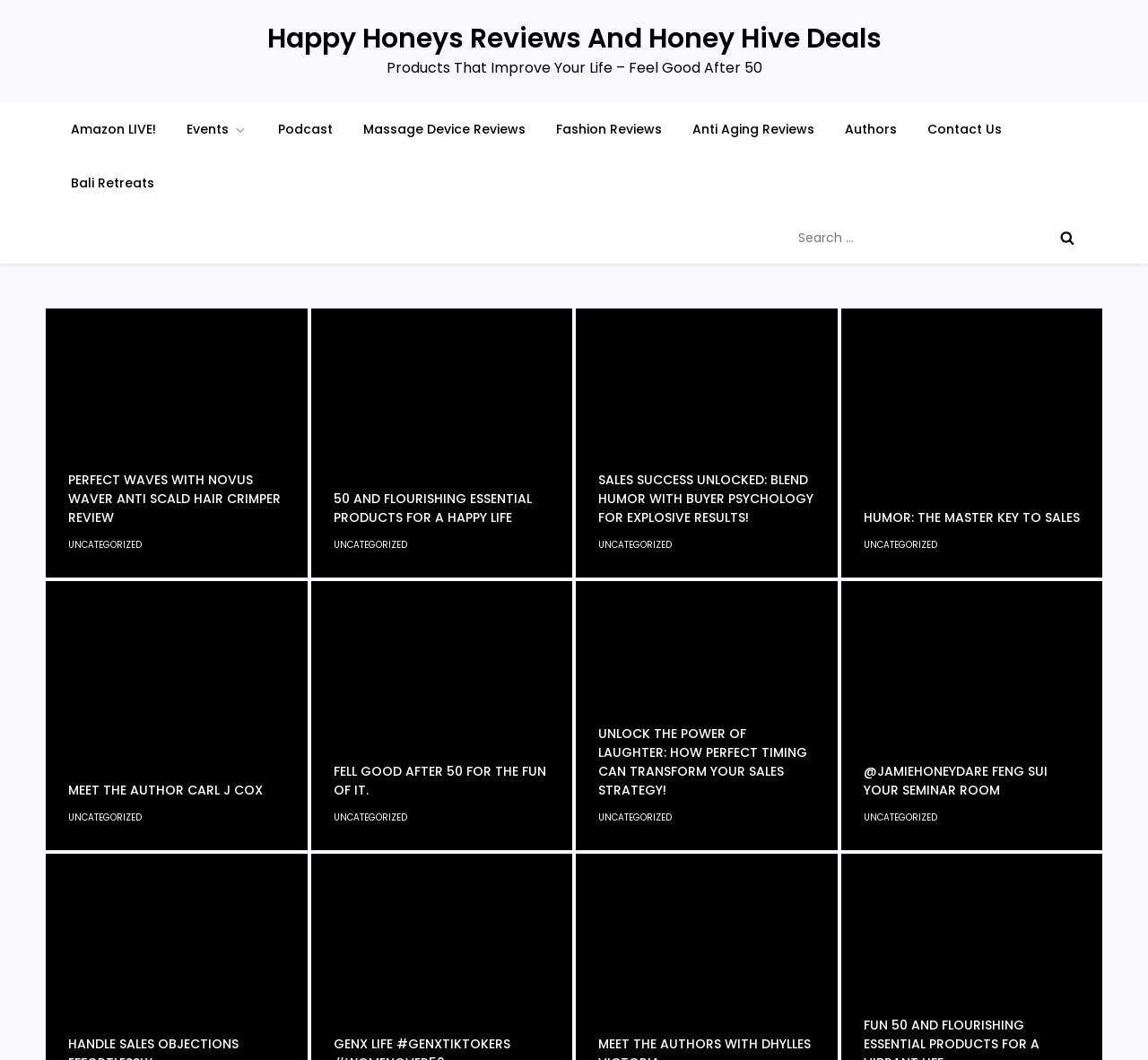Using the webpage screenshot, locate the HTML element that fits the following description and provide its bounding box: "parent_node: Search for: value="Search"".

[0.909, 0.199, 0.95, 0.25]